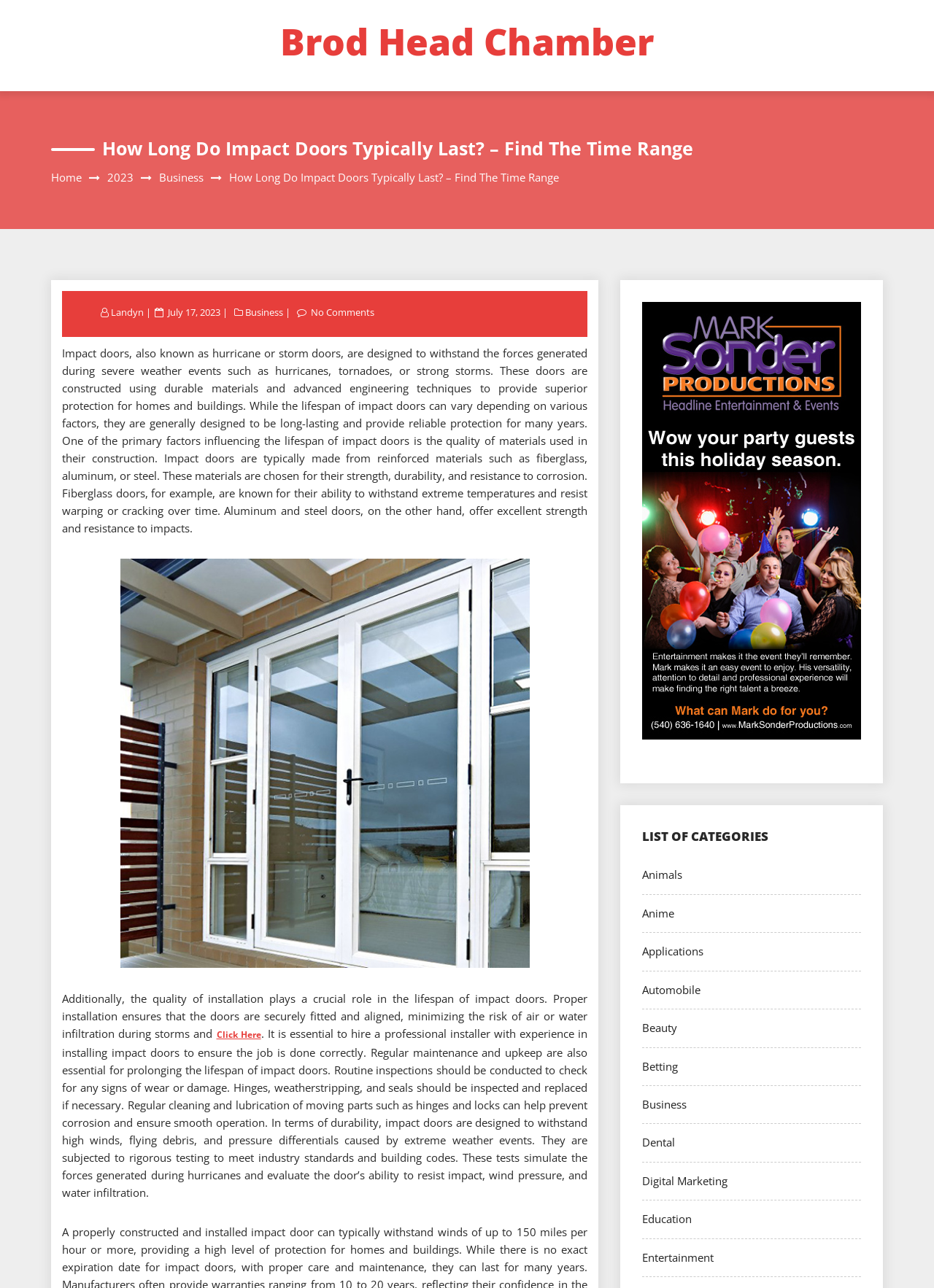Analyze the image and answer the question with as much detail as possible: 
What is the purpose of hiring a professional installer for impact doors?

The webpage states that 'It is essential to hire a professional installer with experience in installing impact doors to ensure the job is done correctly.' This implies that the purpose of hiring a professional installer is to ensure that the impact doors are properly installed.